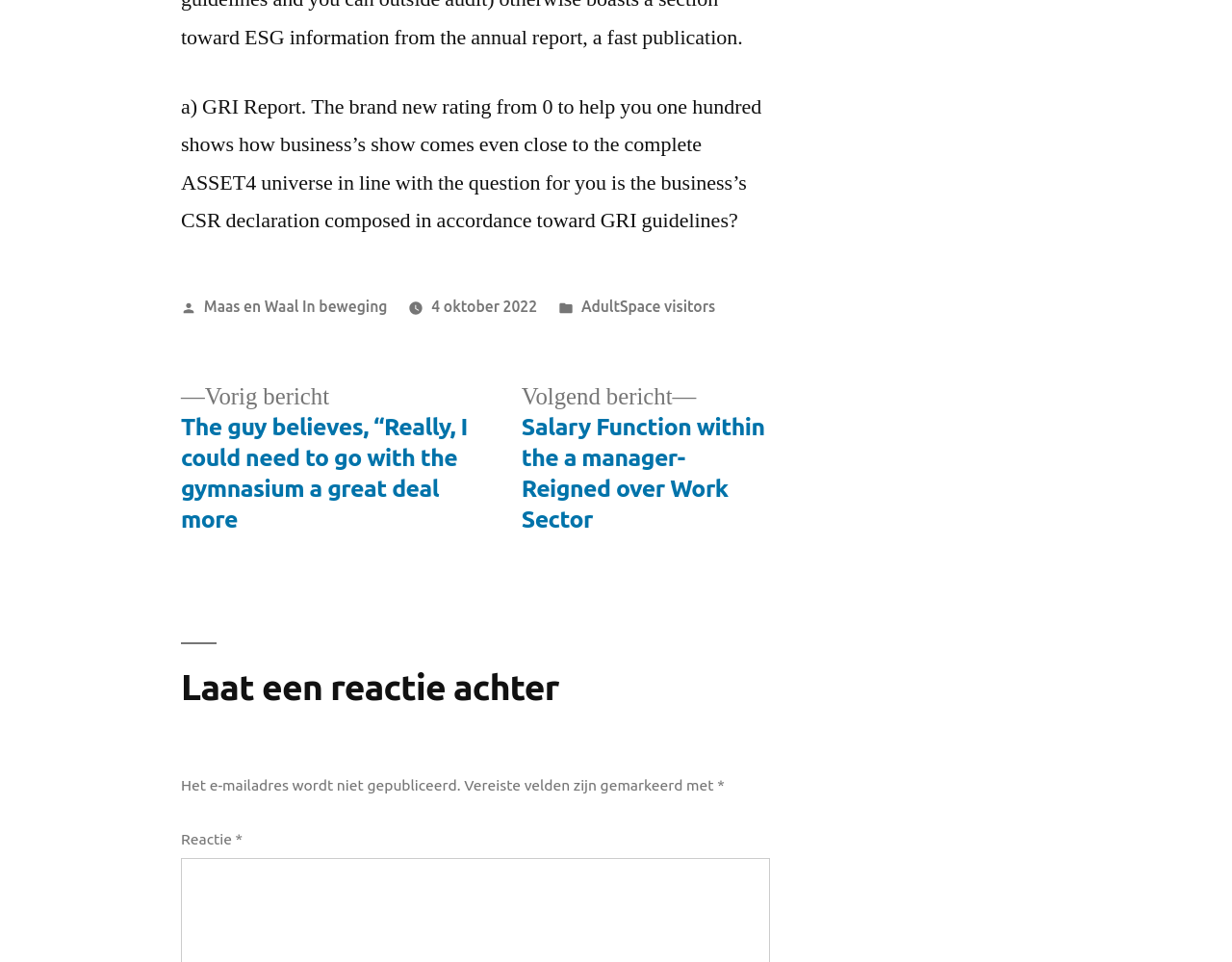Using details from the image, please answer the following question comprehensively:
What is the date of the post?

The date of the post can be found in the link element with text '4 oktober 2022', which is a child of the FooterAsNonLandmark element.